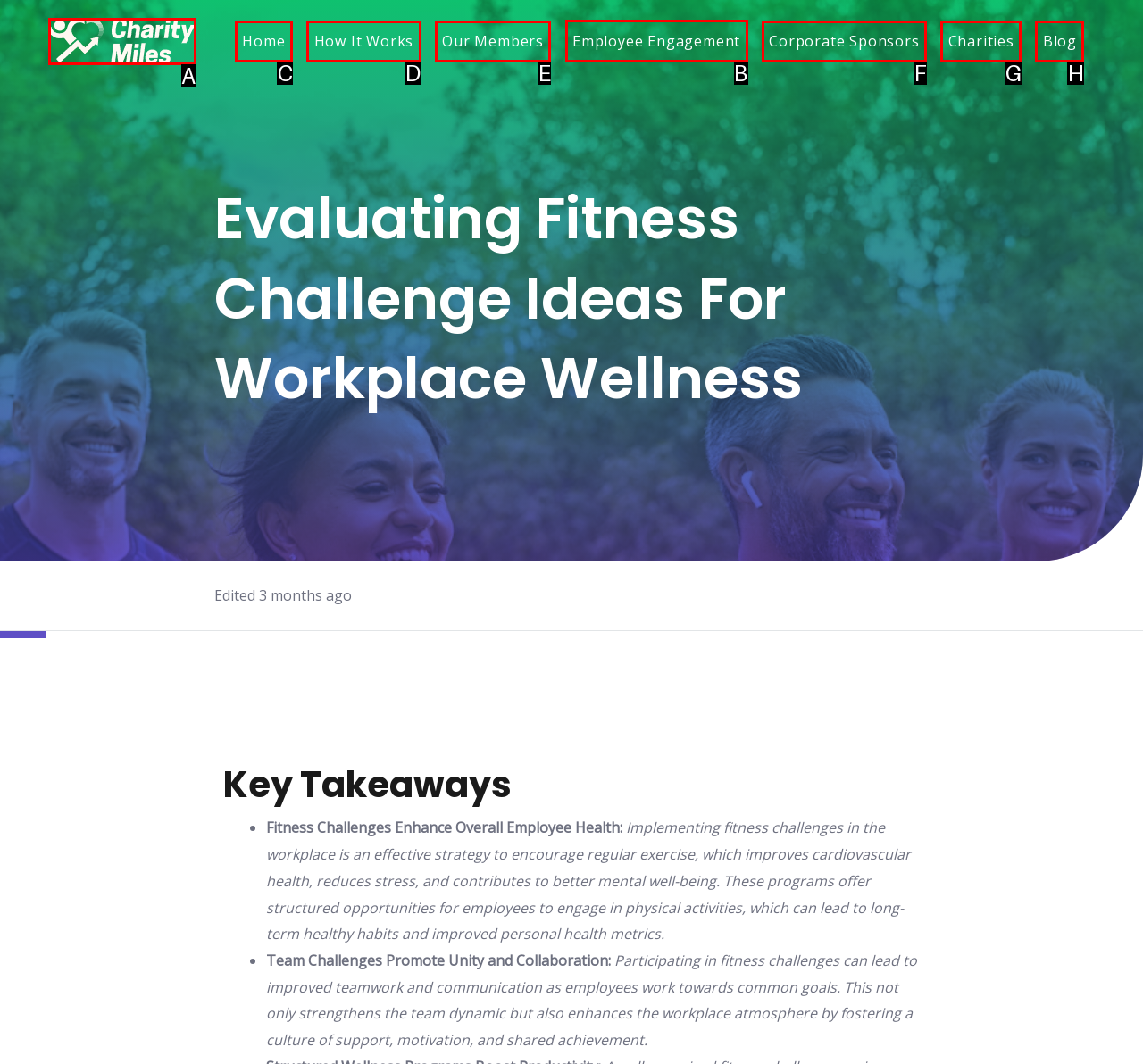Specify the letter of the UI element that should be clicked to achieve the following: read about Employee Engagement
Provide the corresponding letter from the choices given.

B